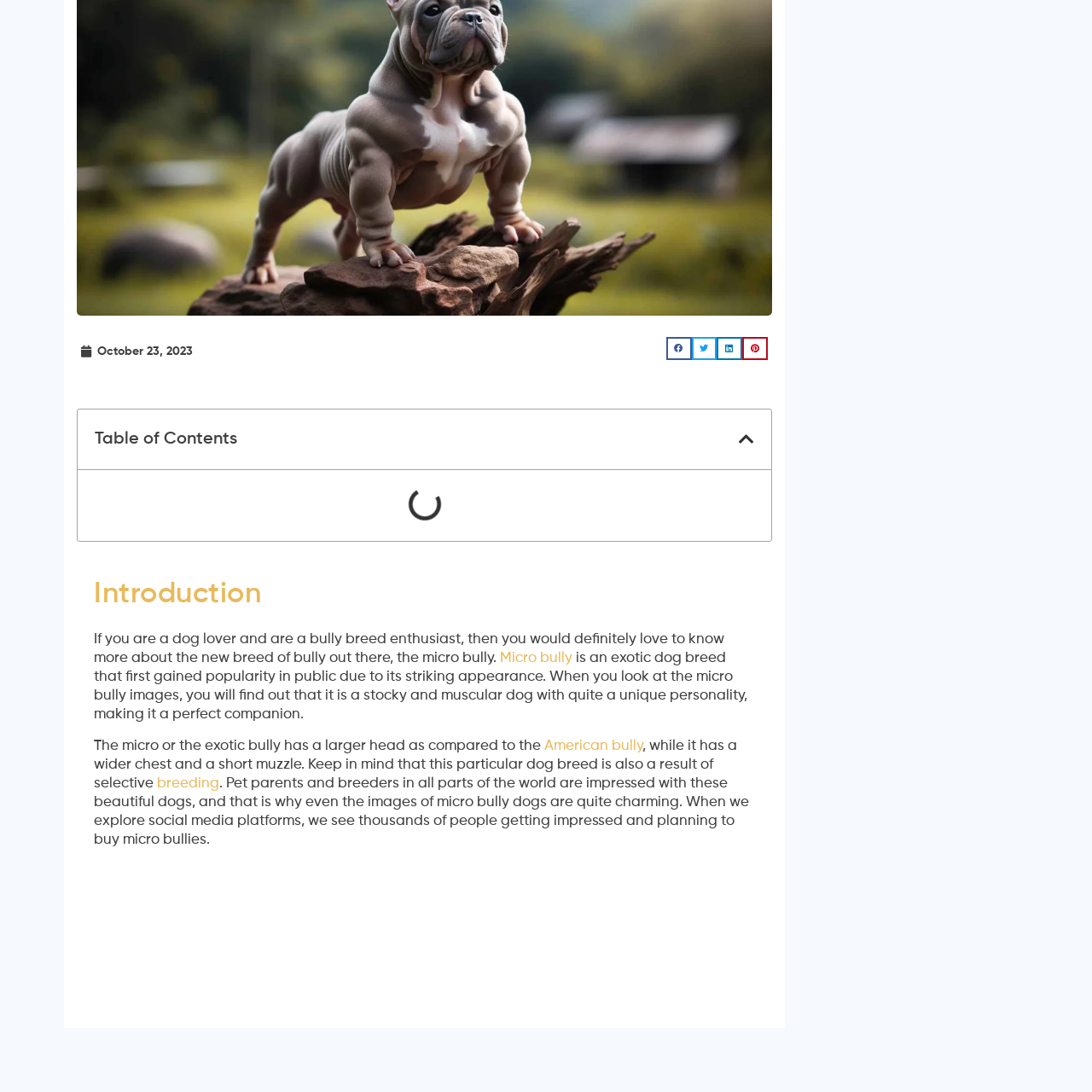Who is the target audience for this image?
Observe the image inside the red bounding box carefully and formulate a detailed answer based on what you can infer from the visual content.

The caption specifically mentions that the image is ideal for dog enthusiasts and potential pet owners, indicating that the target audience for this image are individuals who are interested in dogs and may be considering getting a pet.